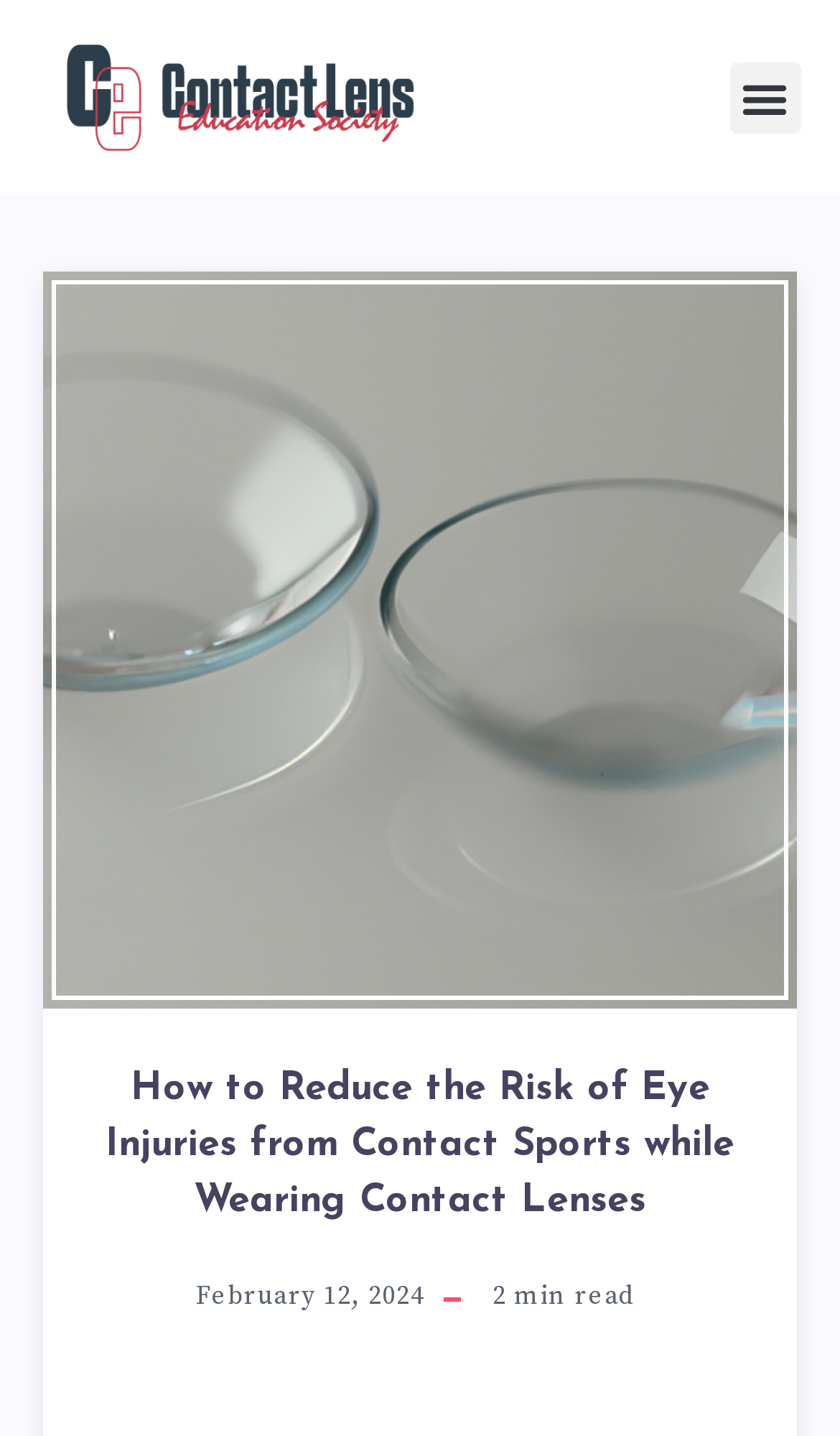Identify and provide the title of the webpage.

How to Reduce the Risk of Eye Injuries from Contact Sports while Wearing Contact Lenses